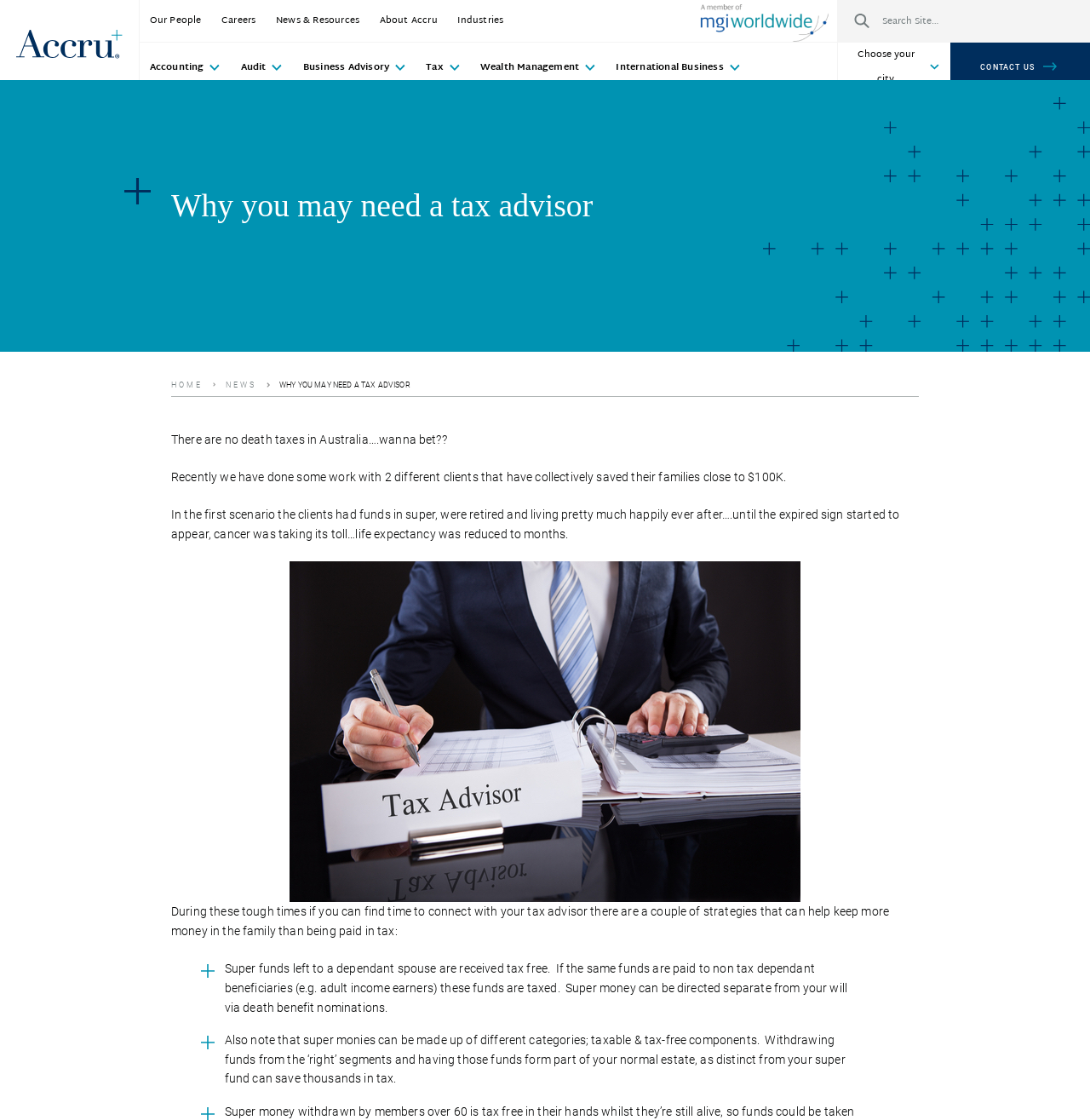Locate the coordinates of the bounding box for the clickable region that fulfills this instruction: "Click on the 'Accru' link".

[0.015, 0.027, 0.113, 0.056]